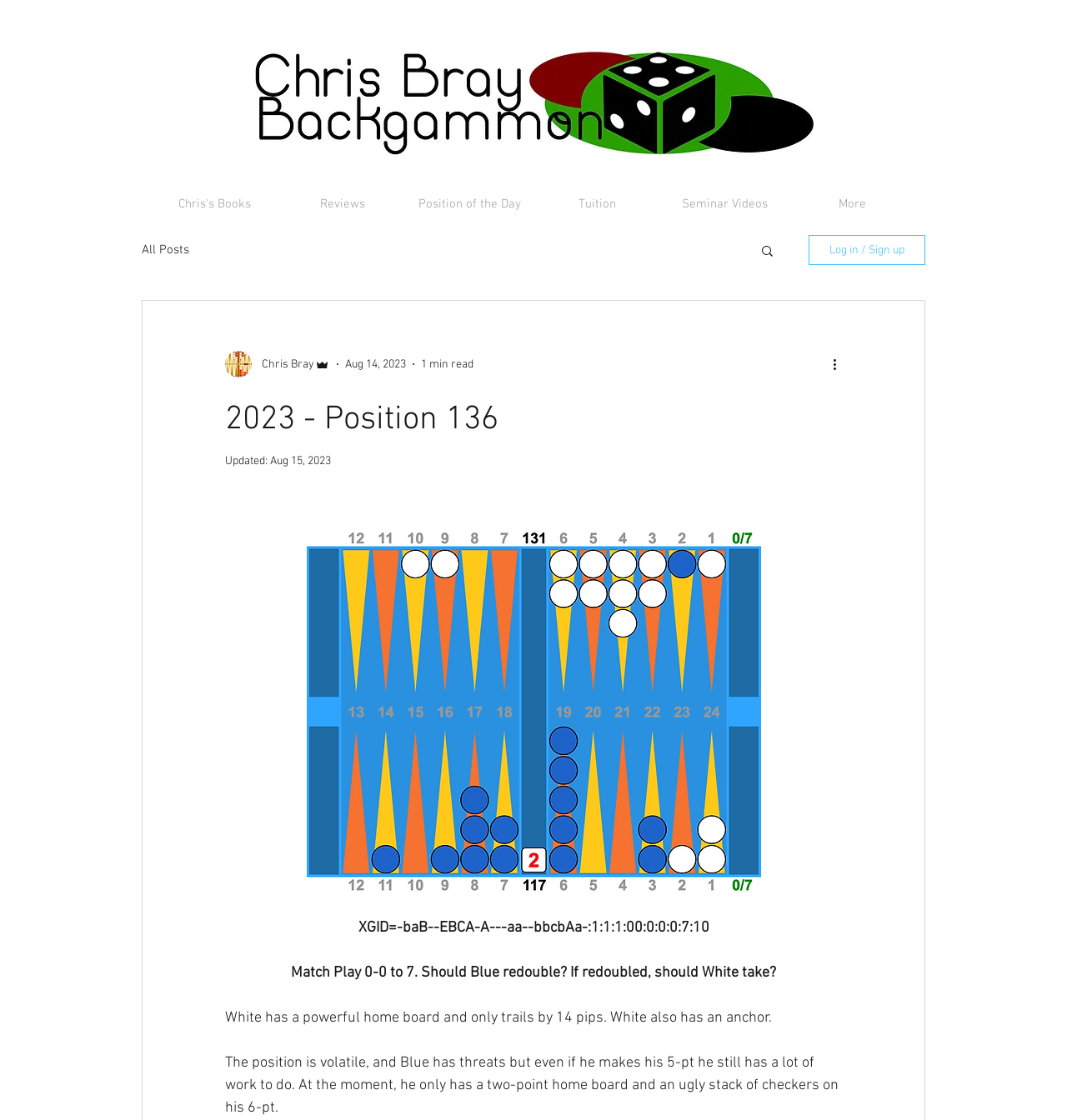What is the author's name?
Kindly answer the question with as much detail as you can.

I found the author's name by looking at the navigation section where it says 'Chris Bray' next to the writer's picture.